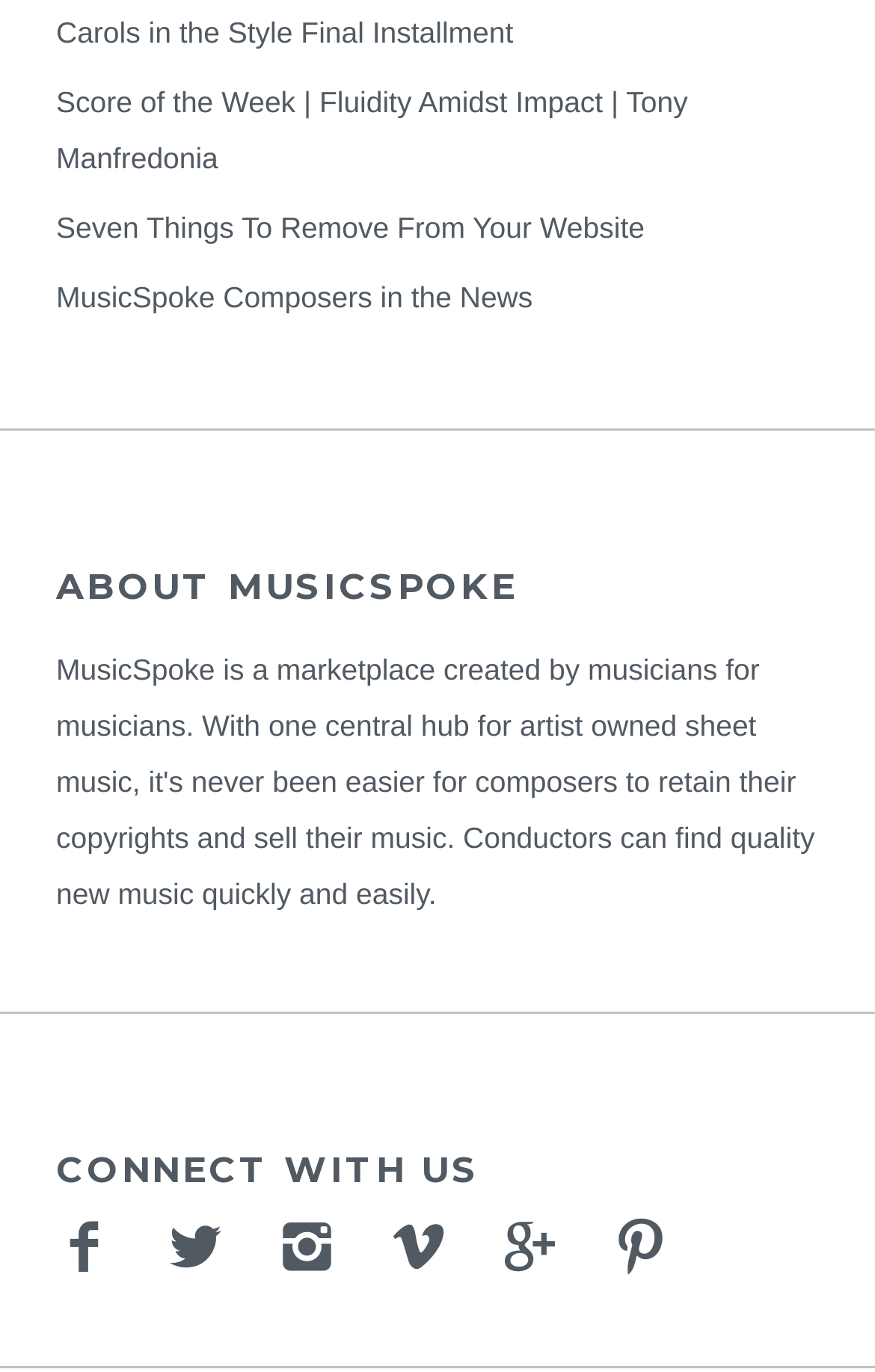Give the bounding box coordinates for the element described as: "Instagram".

[0.319, 0.886, 0.396, 0.932]